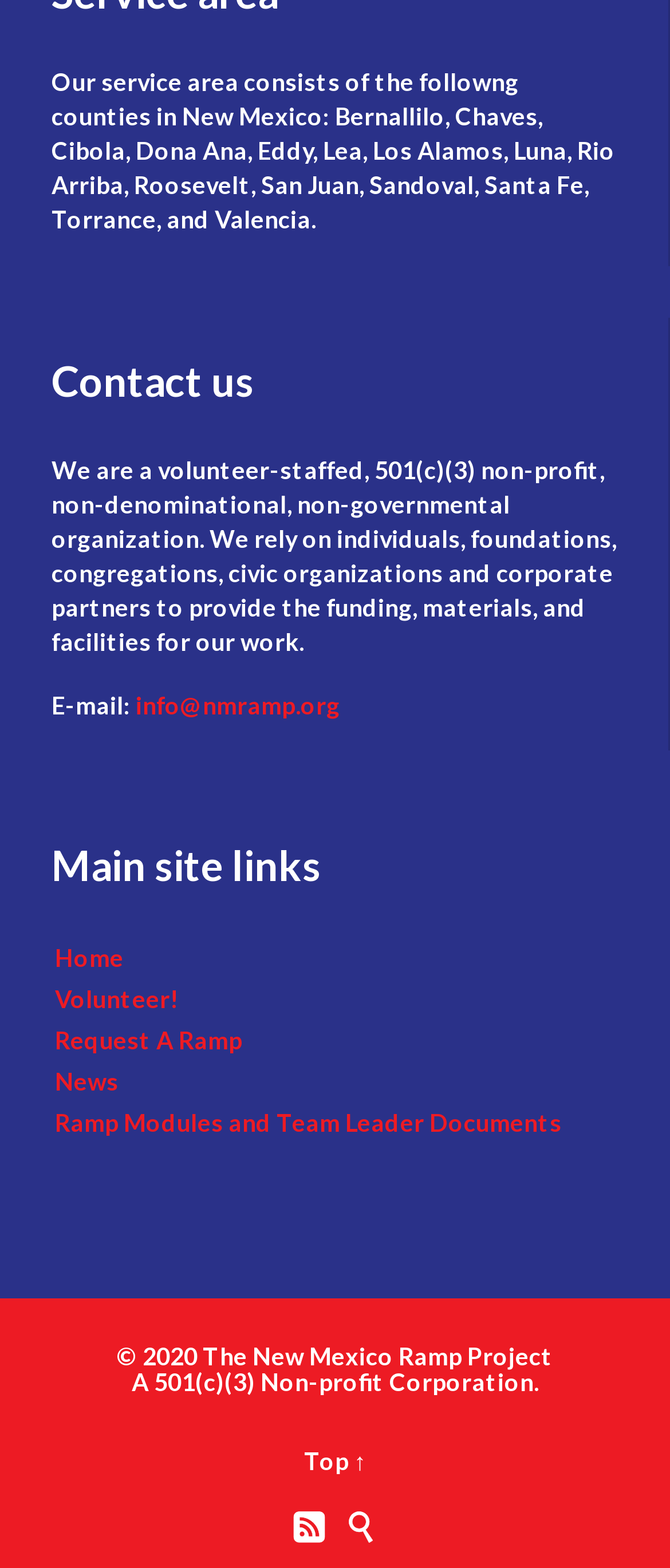Find the bounding box coordinates of the element I should click to carry out the following instruction: "Go to Home".

[0.077, 0.599, 0.923, 0.625]